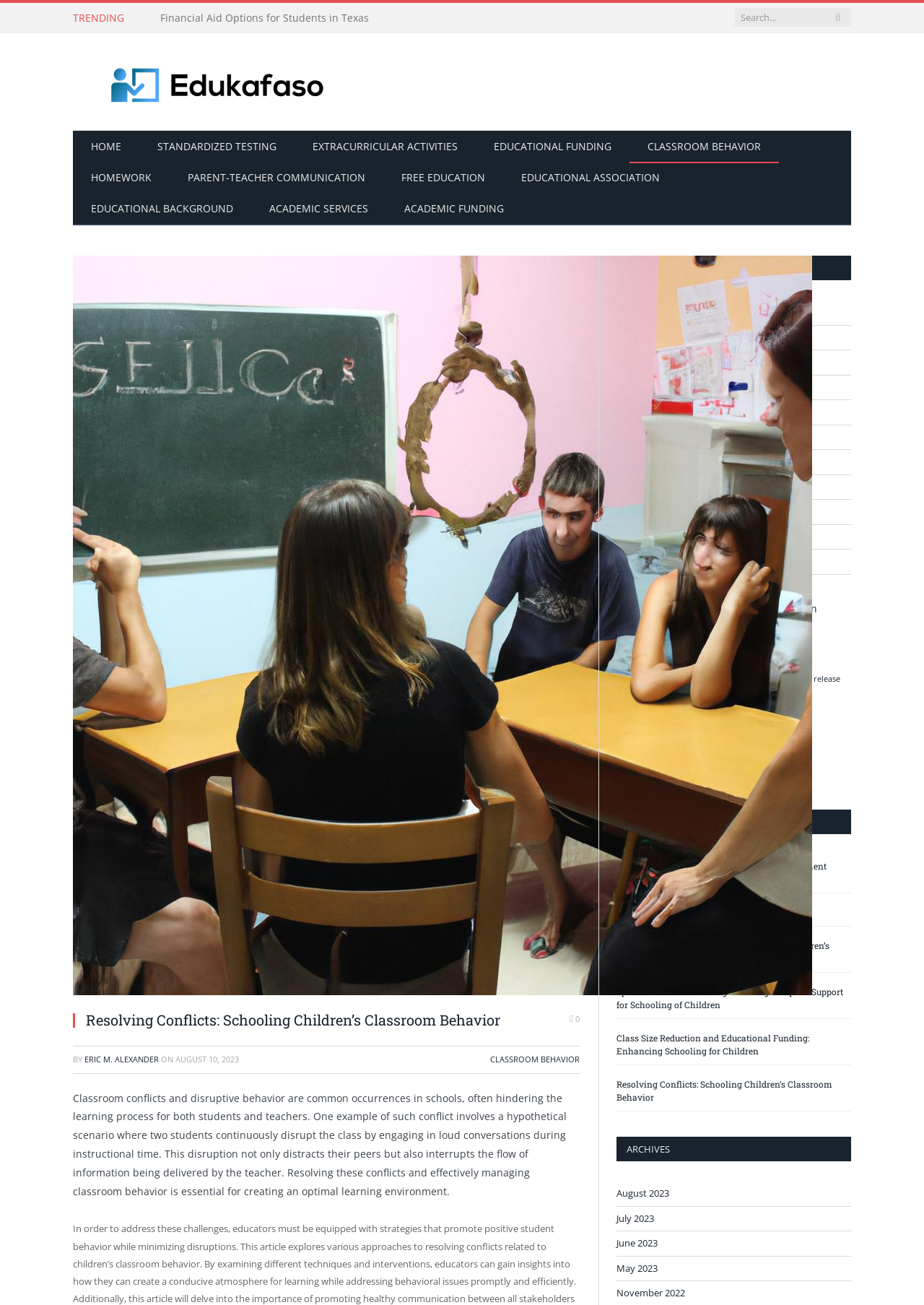What is the author of the current article?
Answer the question with a detailed explanation, including all necessary information.

I found the author's name by looking at the link with the text 'ERIC M. ALEXANDER' which is located below the heading 'Resolving Conflicts: Schooling Children’s Classroom Behavior'.